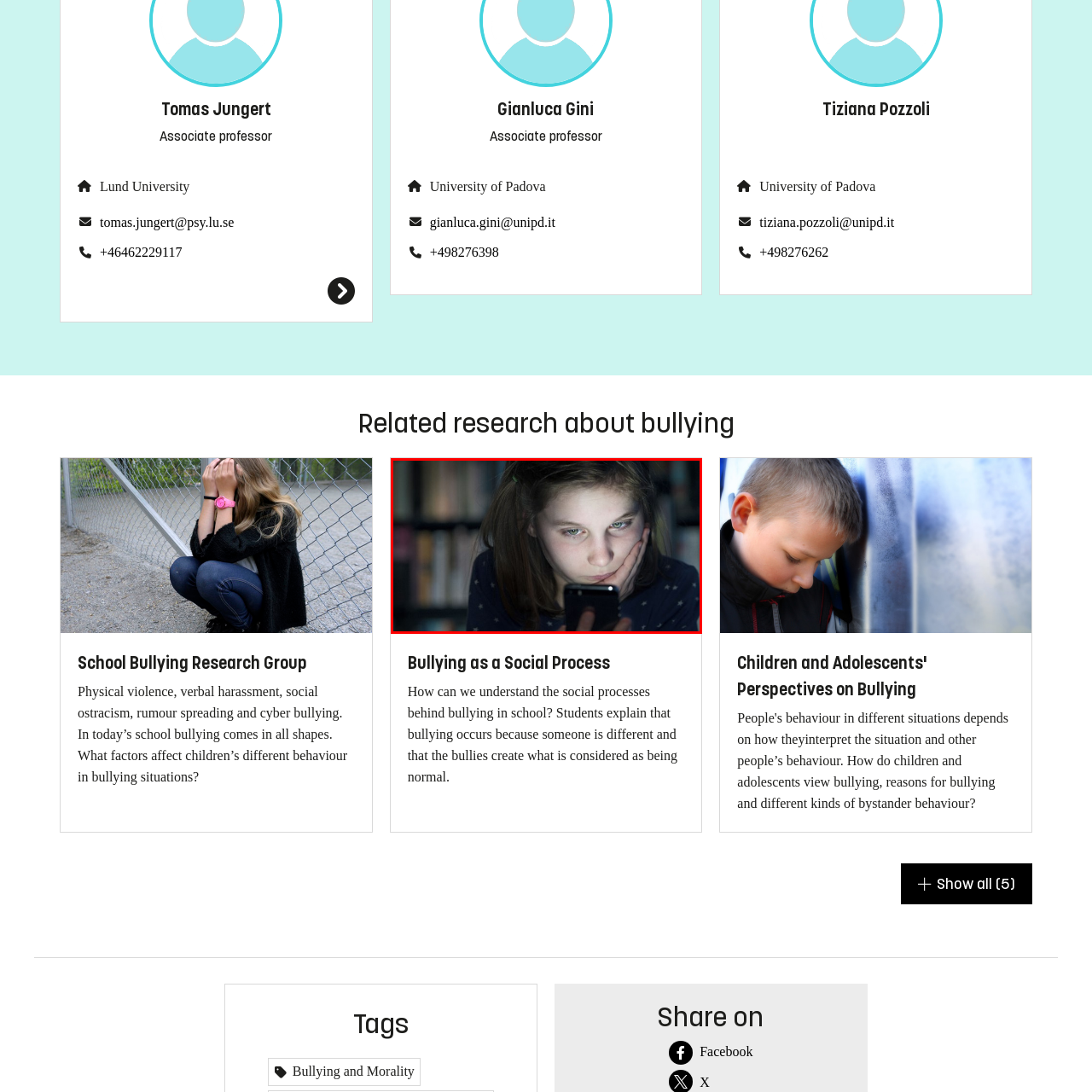Provide a thorough caption for the image that is surrounded by the red boundary.

The image captures a young girl deeply focused on her smartphone, her expression reflecting a mixture of concern and sadness. She rests her chin on her hand, suggesting a moment of contemplation or worry, as the soft glow from the device illuminates her face against a backdrop of blurred bookshelves. This poignant scene underscores themes of emotional distress often linked to the experience of bullying, as discussed in the broader context of research on bullying and its social implications. The imagery aligns with the research group's exploration of how children perceive and navigate complex social dynamics in school settings.